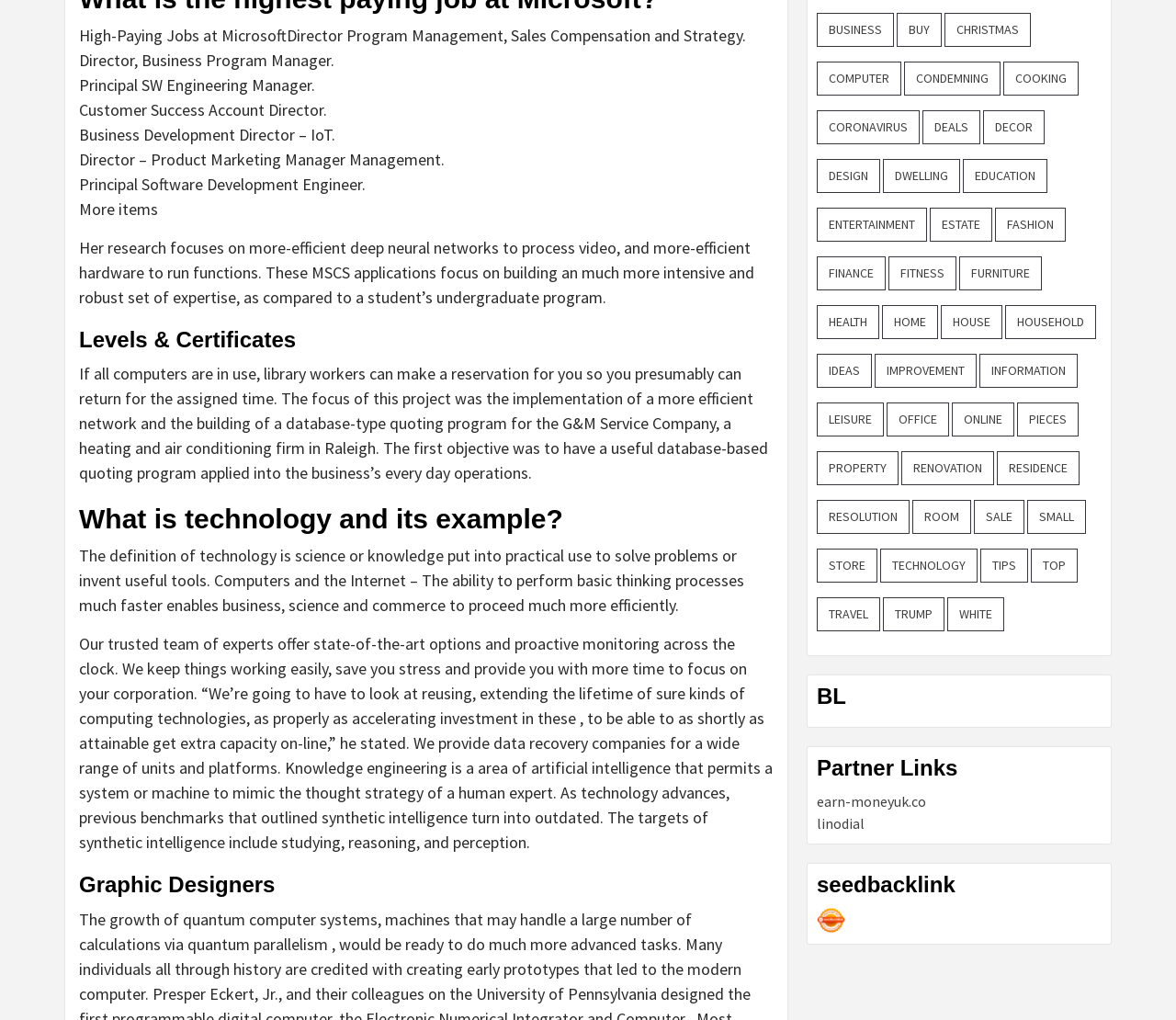Using the element description: "alt="Seedbacklink" title="Seedbacklink"", determine the bounding box coordinates for the specified UI element. The coordinates should be four float numbers between 0 and 1, [left, top, right, bottom].

[0.695, 0.892, 0.719, 0.91]